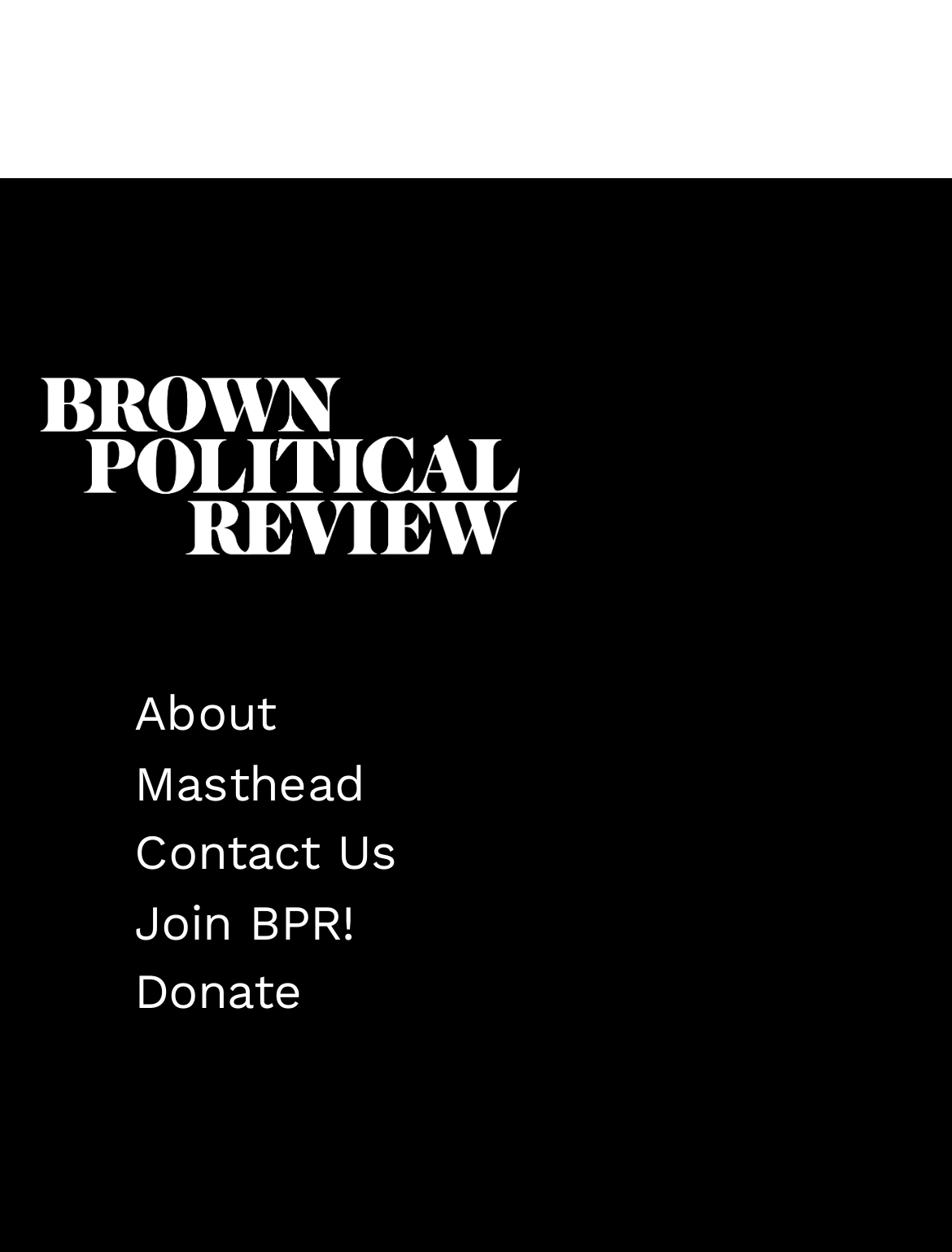Find the bounding box of the web element that fits this description: "Contact Us".

[0.141, 0.657, 0.418, 0.704]